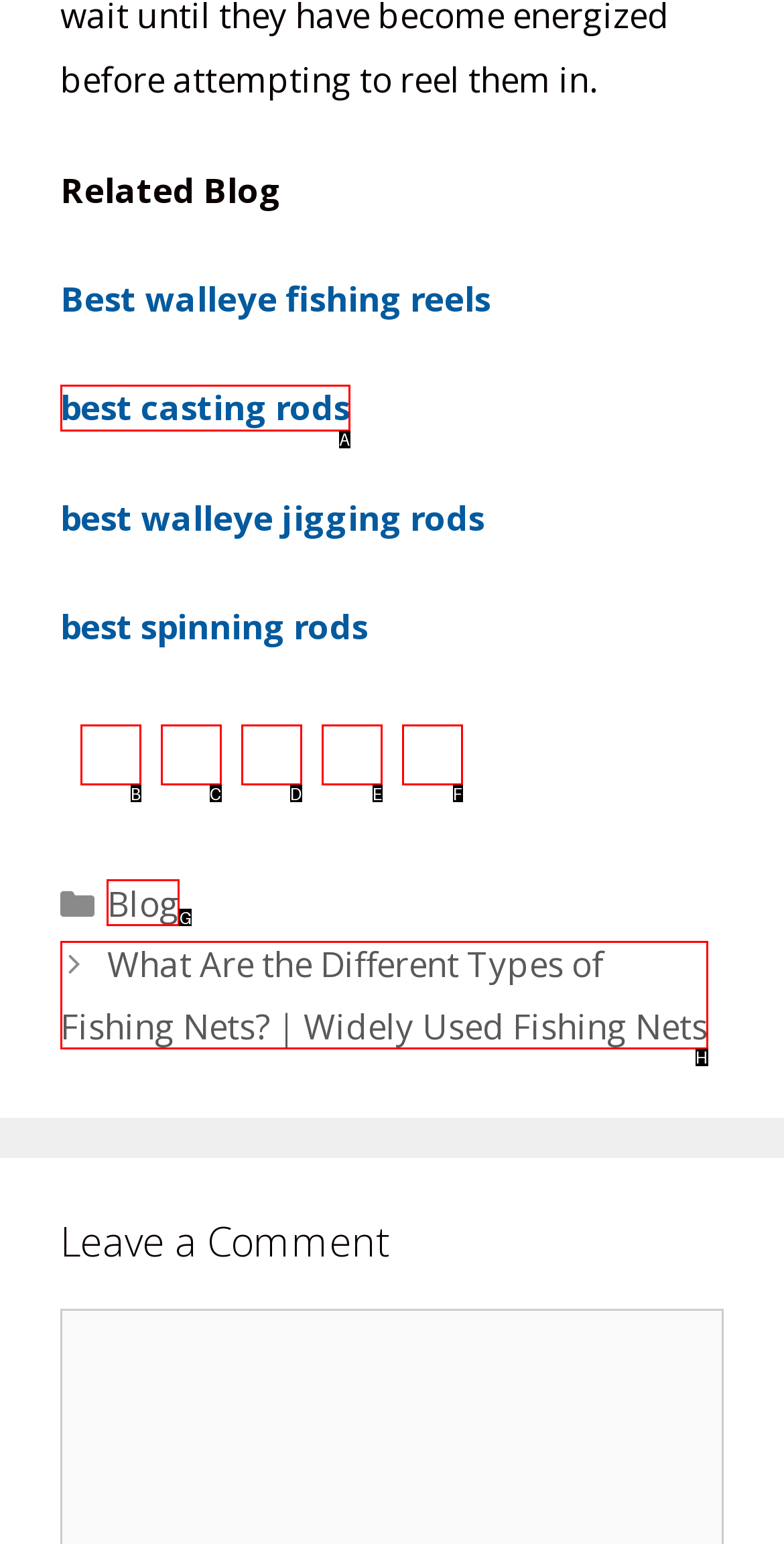Based on the description: Blog, select the HTML element that fits best. Provide the letter of the matching option.

G